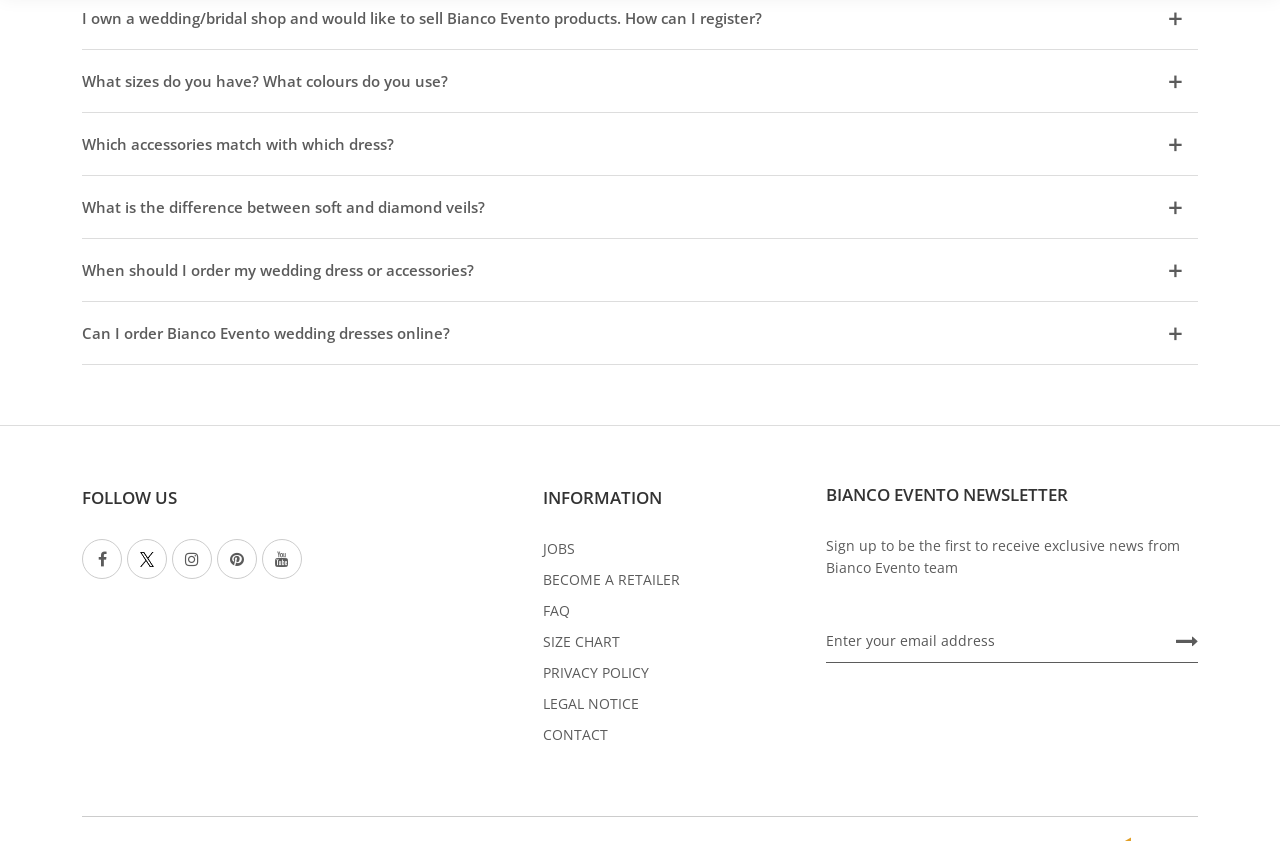Can you identify the bounding box coordinates of the clickable region needed to carry out this instruction: 'Click on 'FAQ' to get answers to frequently asked questions'? The coordinates should be four float numbers within the range of 0 to 1, stated as [left, top, right, bottom].

[0.424, 0.715, 0.445, 0.738]